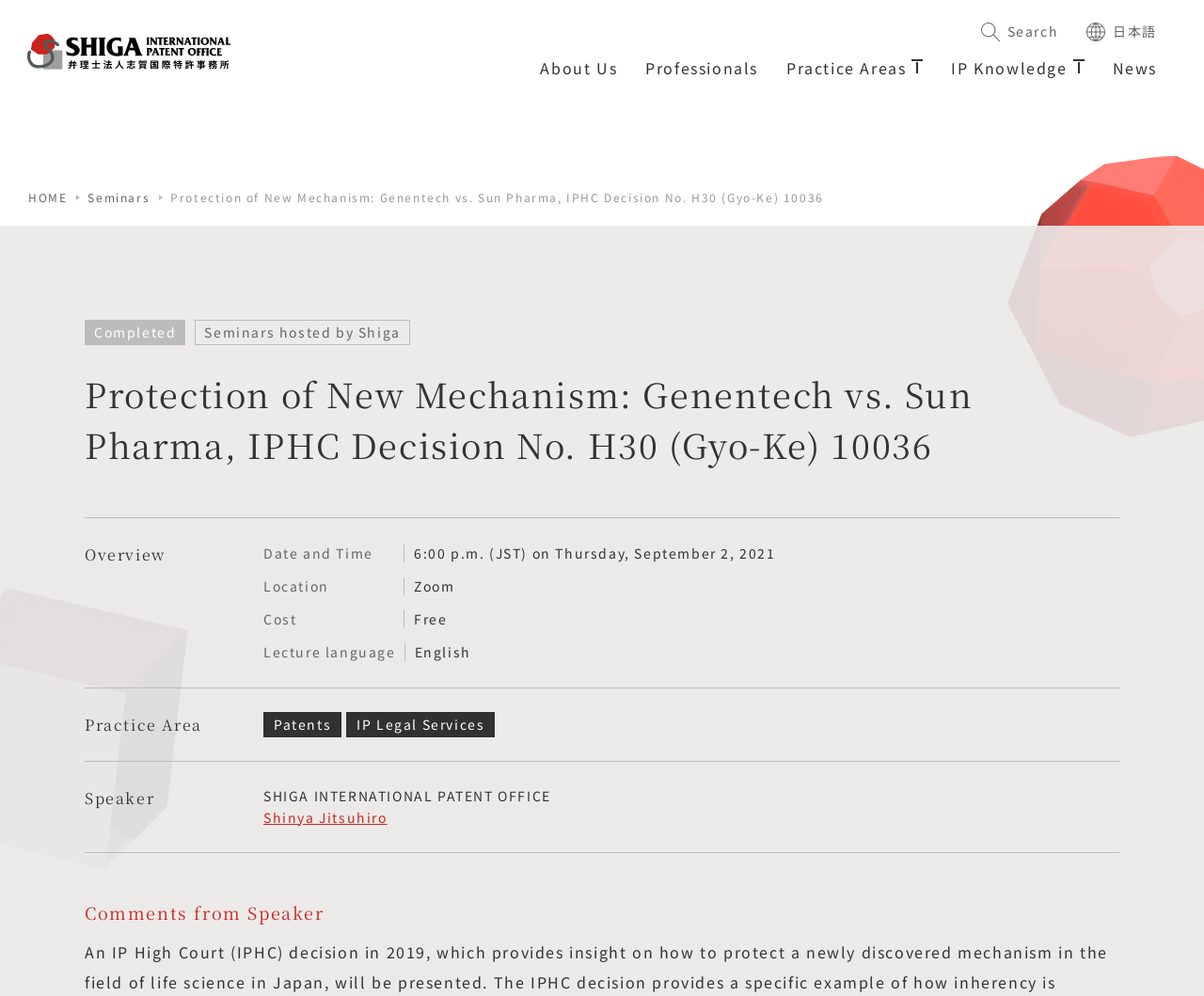Determine the bounding box coordinates of the UI element described below. Use the format (top-left x, top-left y, bottom-right x, bottom-right y) with floating point numbers between 0 and 1: Shiga International Patent Office

[0.0, 0.0, 0.298, 0.104]